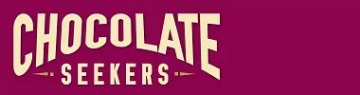What is the font style of the text 'Chocolate Seekers'?
Using the image, give a concise answer in the form of a single word or short phrase.

Bold and stylized